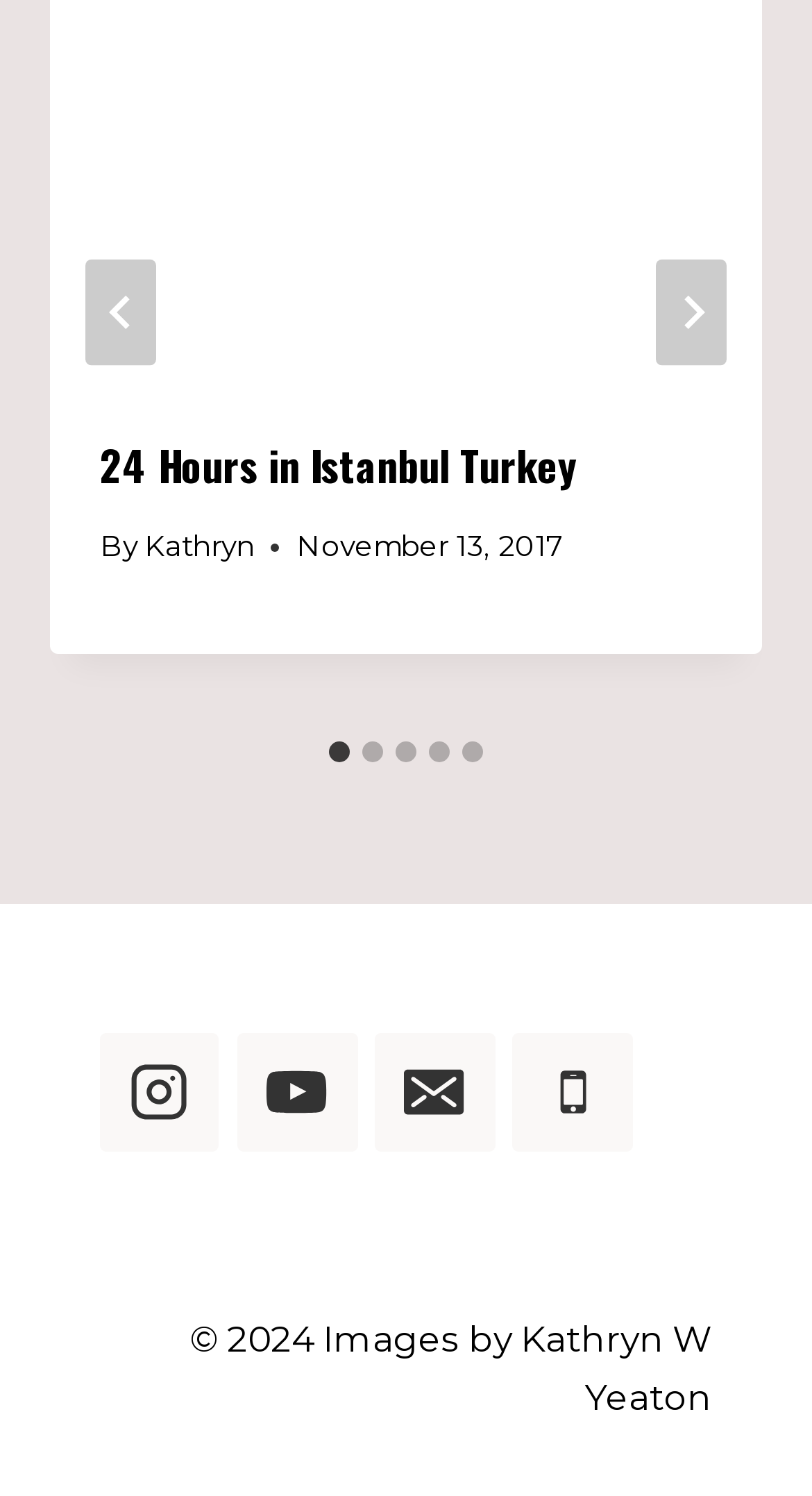Determine the bounding box coordinates of the area to click in order to meet this instruction: "Go to the last slide".

[0.105, 0.174, 0.192, 0.245]